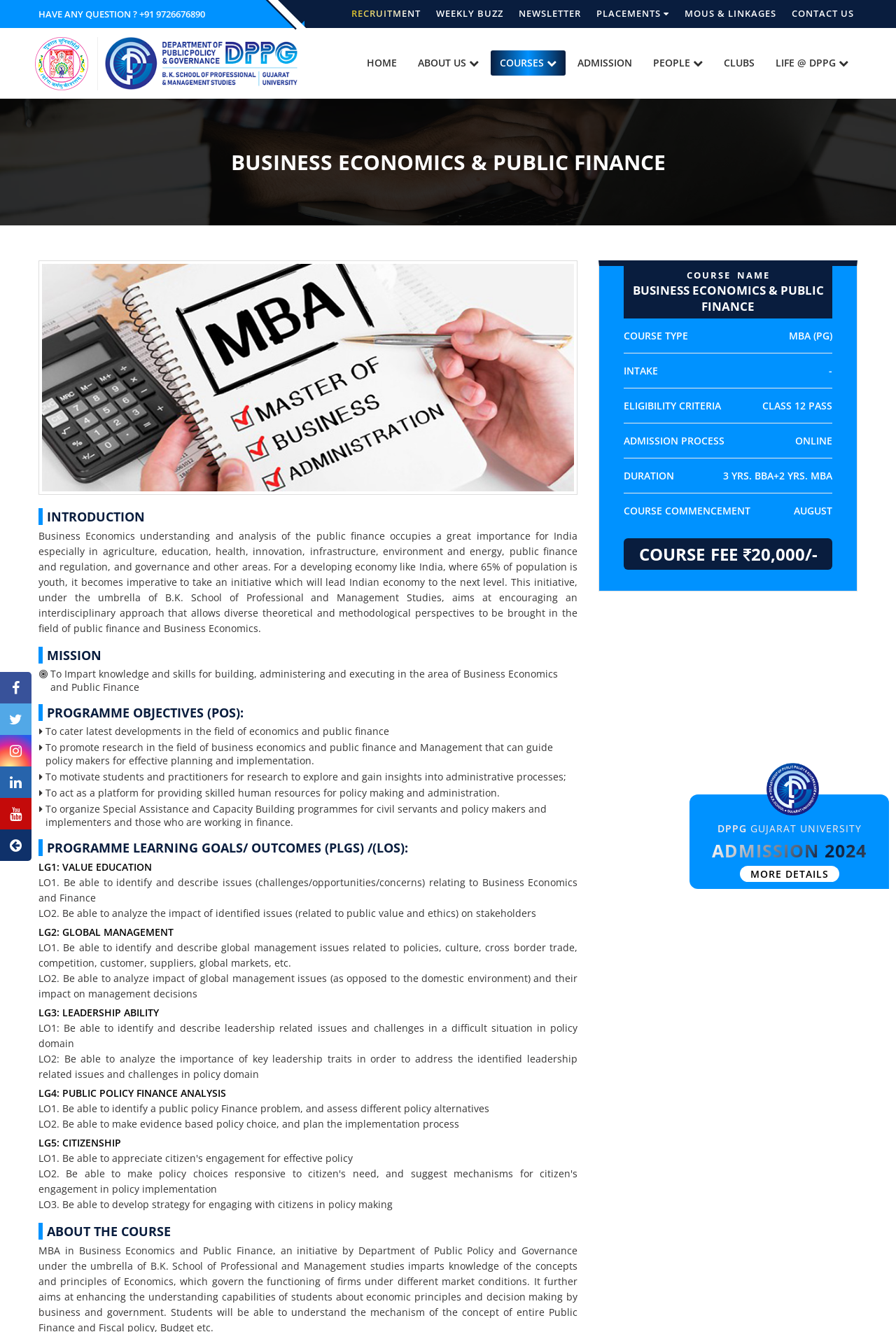What is the course name?
Examine the image closely and answer the question with as much detail as possible.

The course name can be found in the middle of the webpage, under the 'ABOUT THE COURSE' section, where it is written as 'COURSE NAME BUSINESS ECONOMICS & PUBLIC FINANCE'.